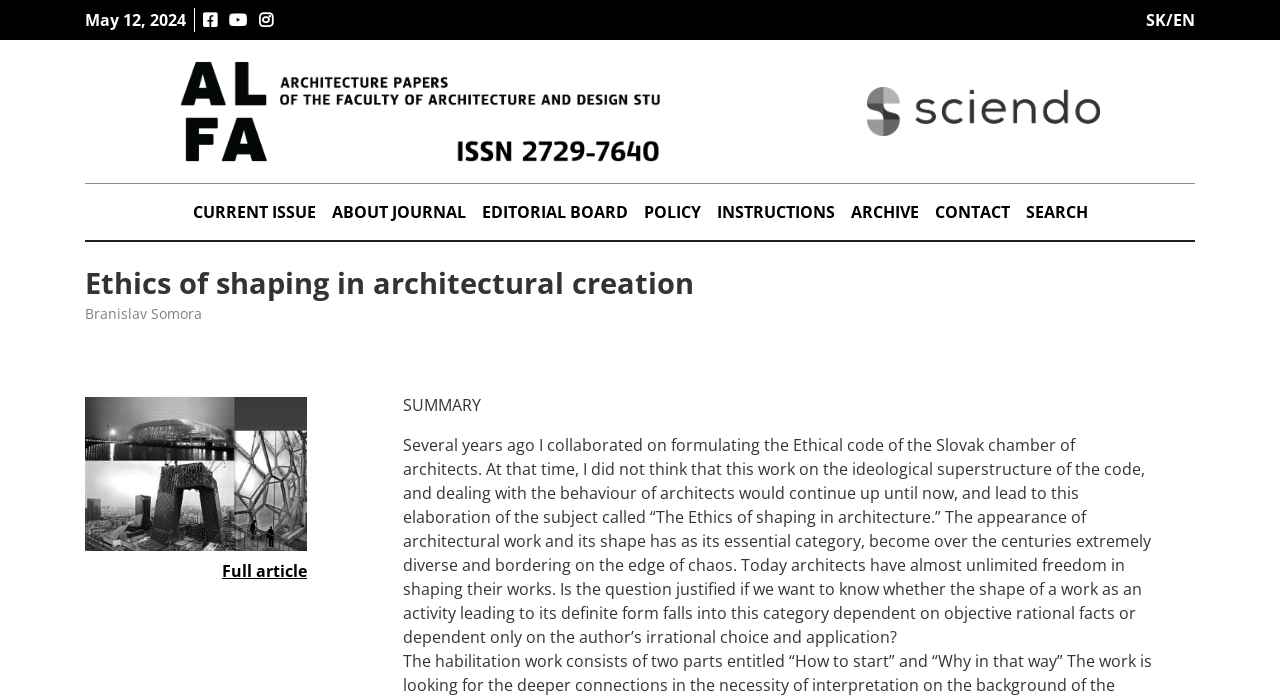Determine the bounding box coordinates of the clickable region to execute the instruction: "Read the full article". The coordinates should be four float numbers between 0 and 1, denoted as [left, top, right, bottom].

[0.173, 0.801, 0.24, 0.832]